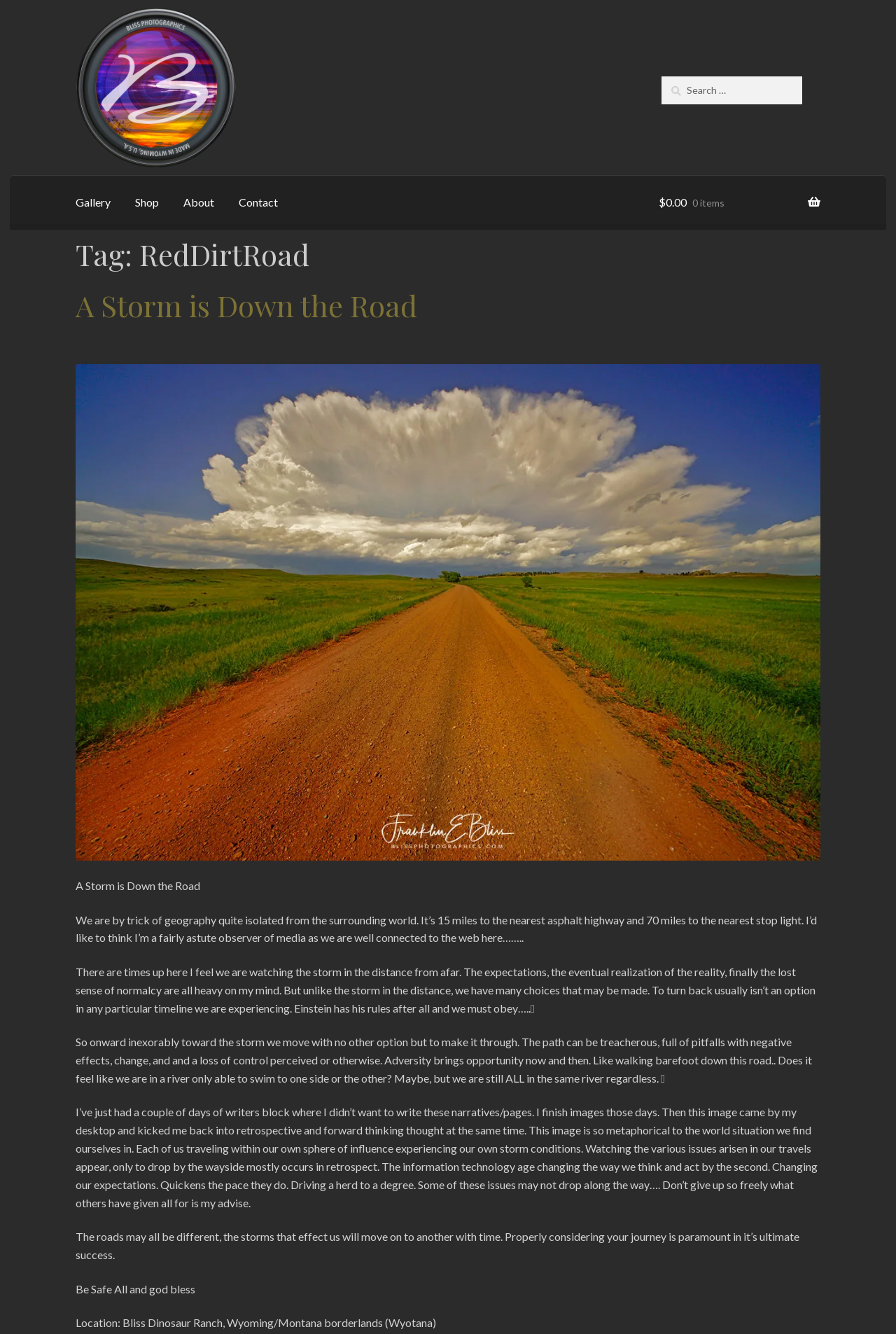Please identify the bounding box coordinates of the element I need to click to follow this instruction: "Read about RedDirtRoad".

[0.084, 0.177, 0.916, 0.204]